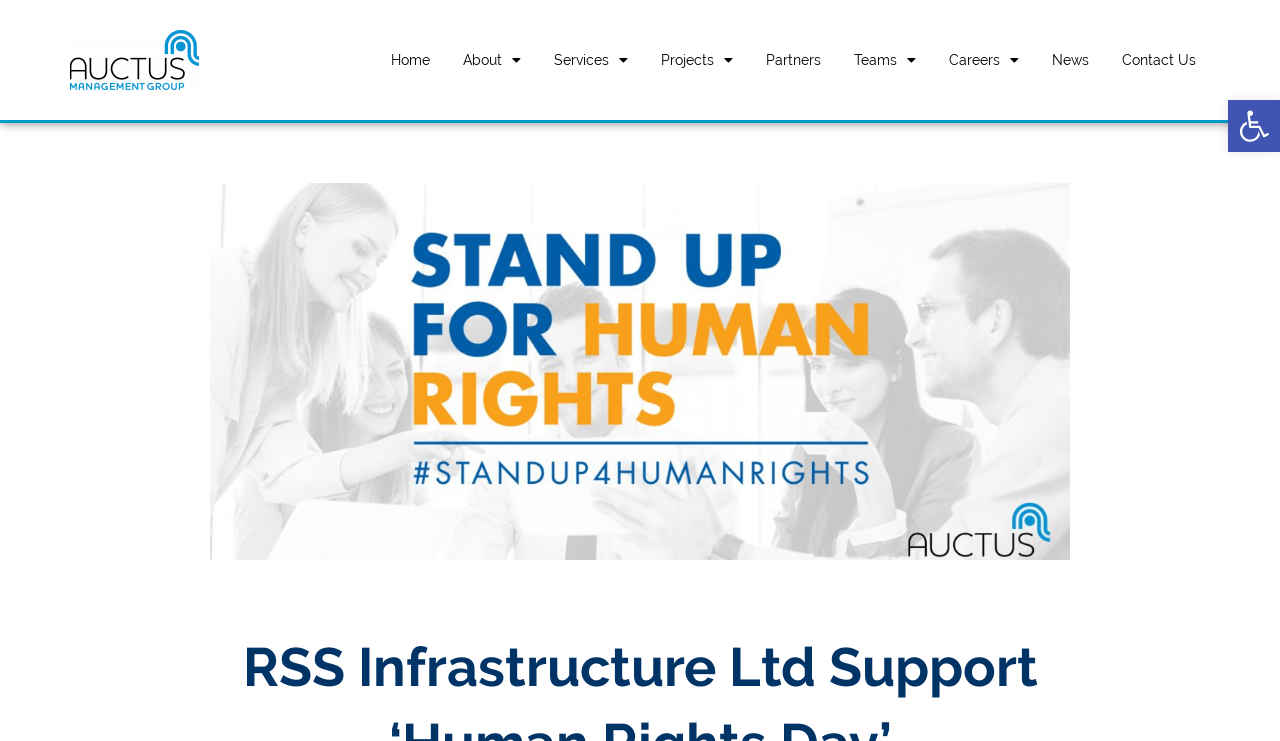What is the main content of the webpage?
Deliver a detailed and extensive answer to the question.

The main content of the webpage is a press release about RSS Infrastructure Ltd supporting Human Rights Day, which is represented by an image with the text 'RSS Infrastructure Ltd Support Human Rights Day Press Release'.